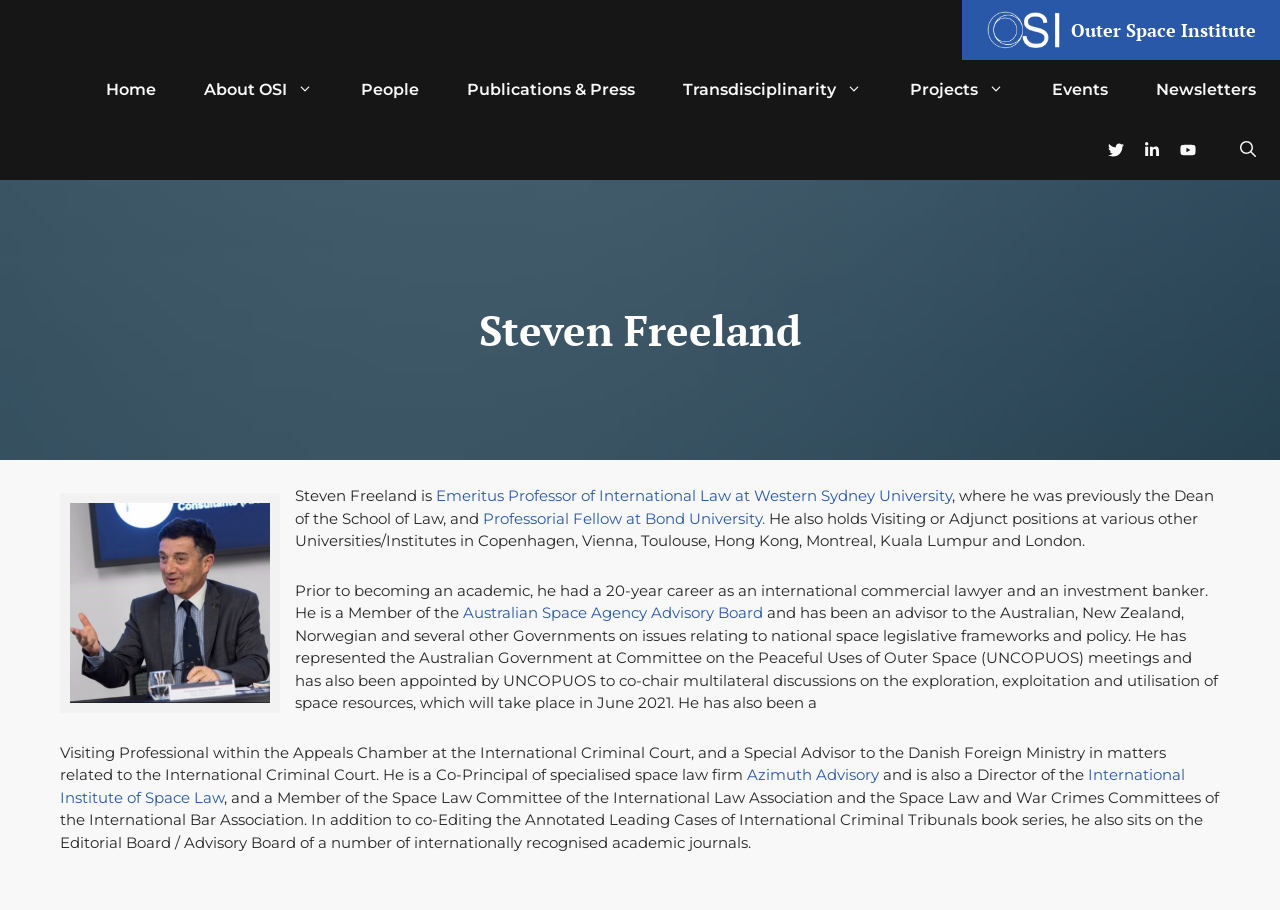Please specify the bounding box coordinates of the area that should be clicked to accomplish the following instruction: "Read about Steven Freeland's biography". The coordinates should consist of four float numbers between 0 and 1, i.e., [left, top, right, bottom].

[0.047, 0.533, 0.953, 0.939]